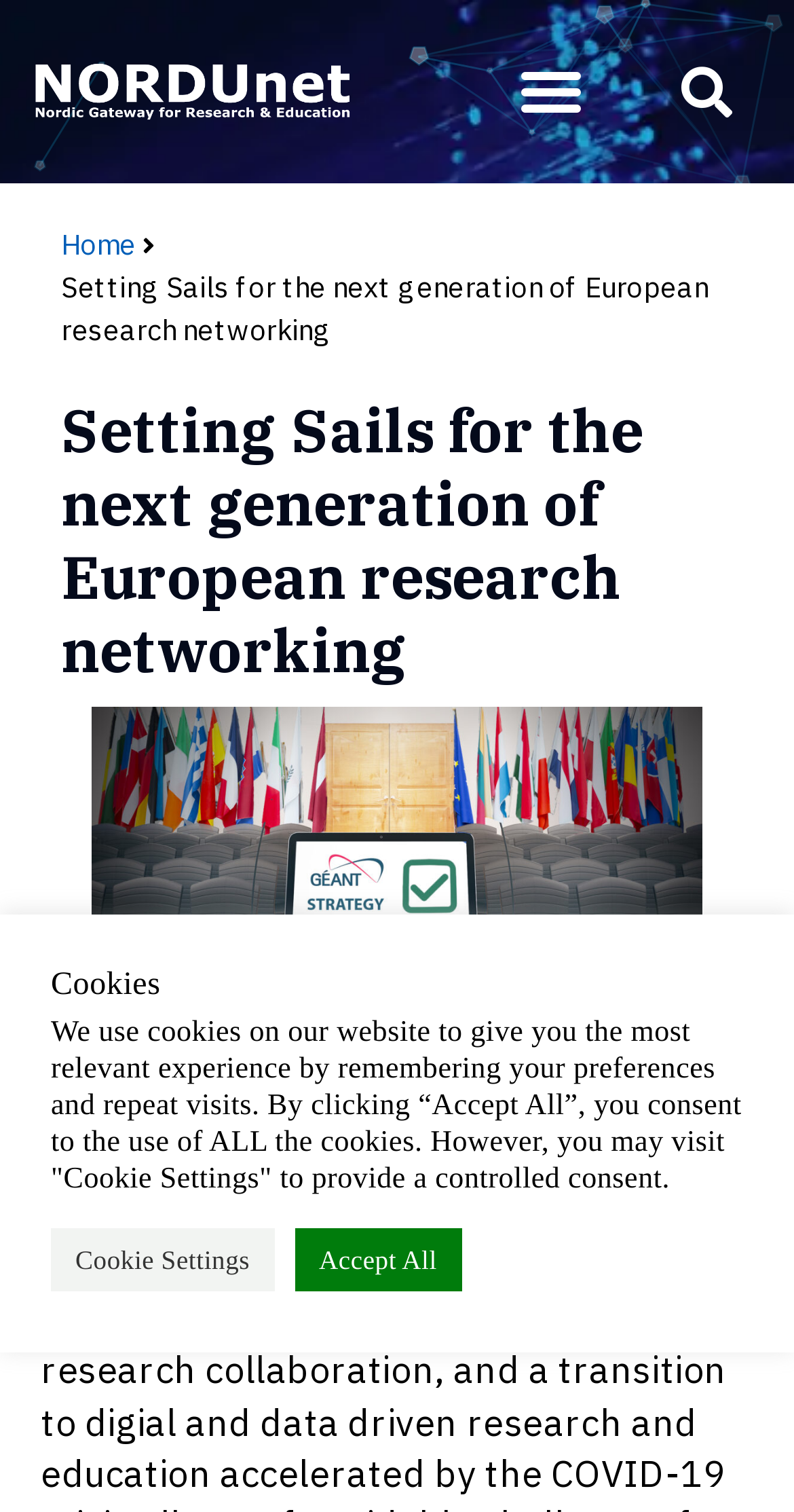Provide a brief response in the form of a single word or phrase:
What is the purpose of the 'Cookie Settings' button?

To provide controlled consent